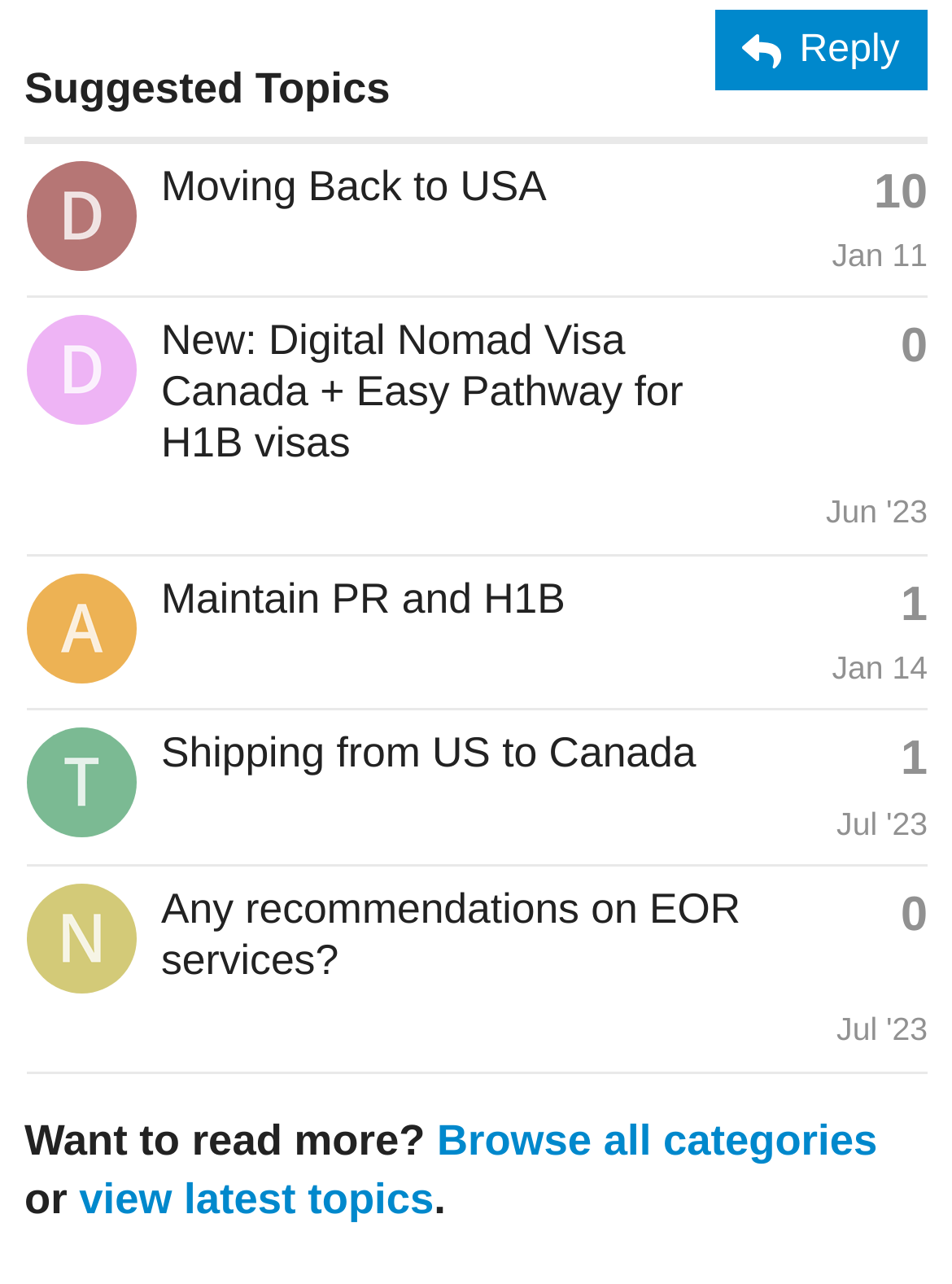How many rows are there in the table?
From the image, provide a succinct answer in one word or a short phrase.

4